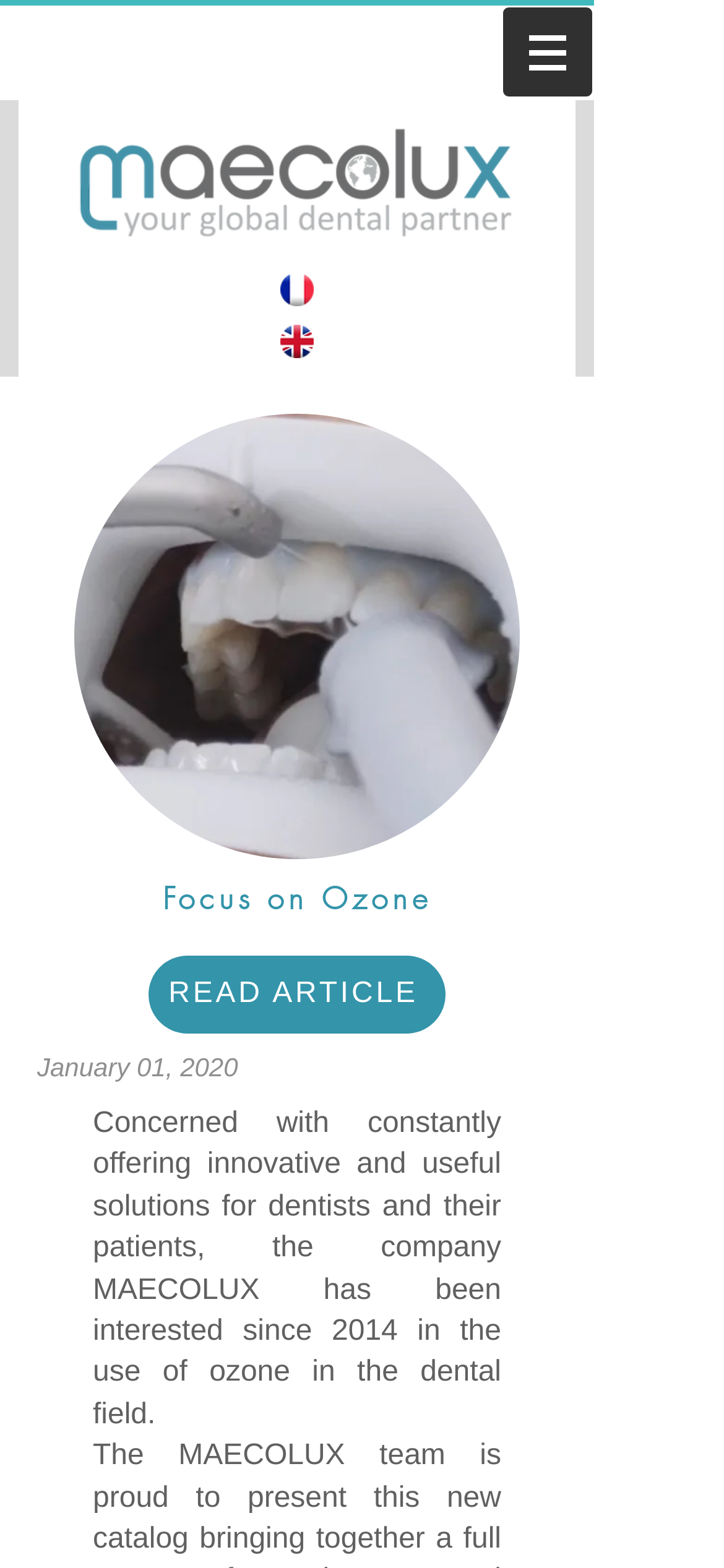Look at the image and write a detailed answer to the question: 
What is the company name?

The company name is obtained from the link 'Maecolux' with the bounding box coordinates [0.103, 0.076, 0.718, 0.162] and the image 'Maecolux' with the same coordinates.